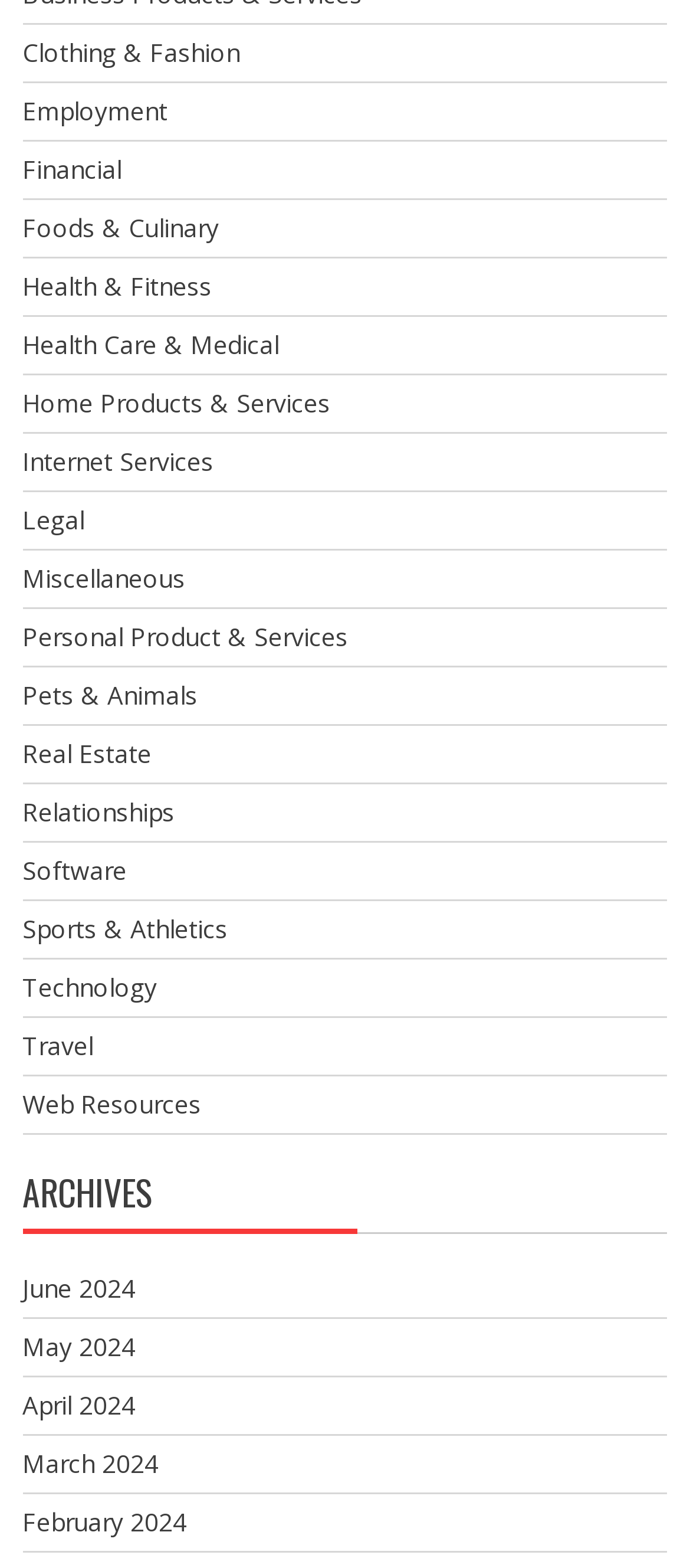What is the purpose of the 'ARCHIVES' section?
Based on the image, give a concise answer in the form of a single word or short phrase.

To access past archives